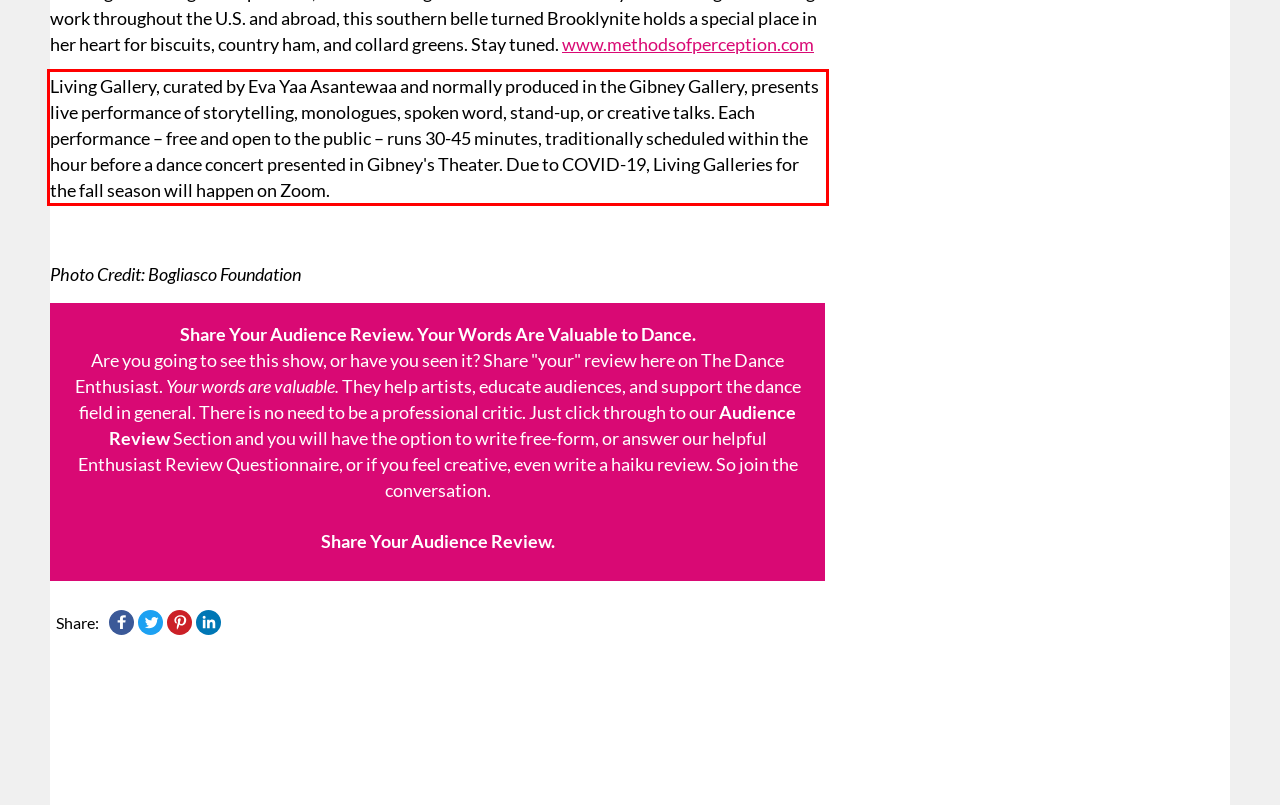Review the screenshot of the webpage and recognize the text inside the red rectangle bounding box. Provide the extracted text content.

Living Gallery, curated by Eva Yaa Asantewaa and normally produced in the Gibney Gallery, presents live performance of storytelling, monologues, spoken word, stand-up, or creative talks. Each performance – free and open to the public – runs 30-45 minutes, traditionally scheduled within the hour before a dance concert presented in Gibney's Theater. Due to COVID-19, Living Galleries for the fall season will happen on Zoom.